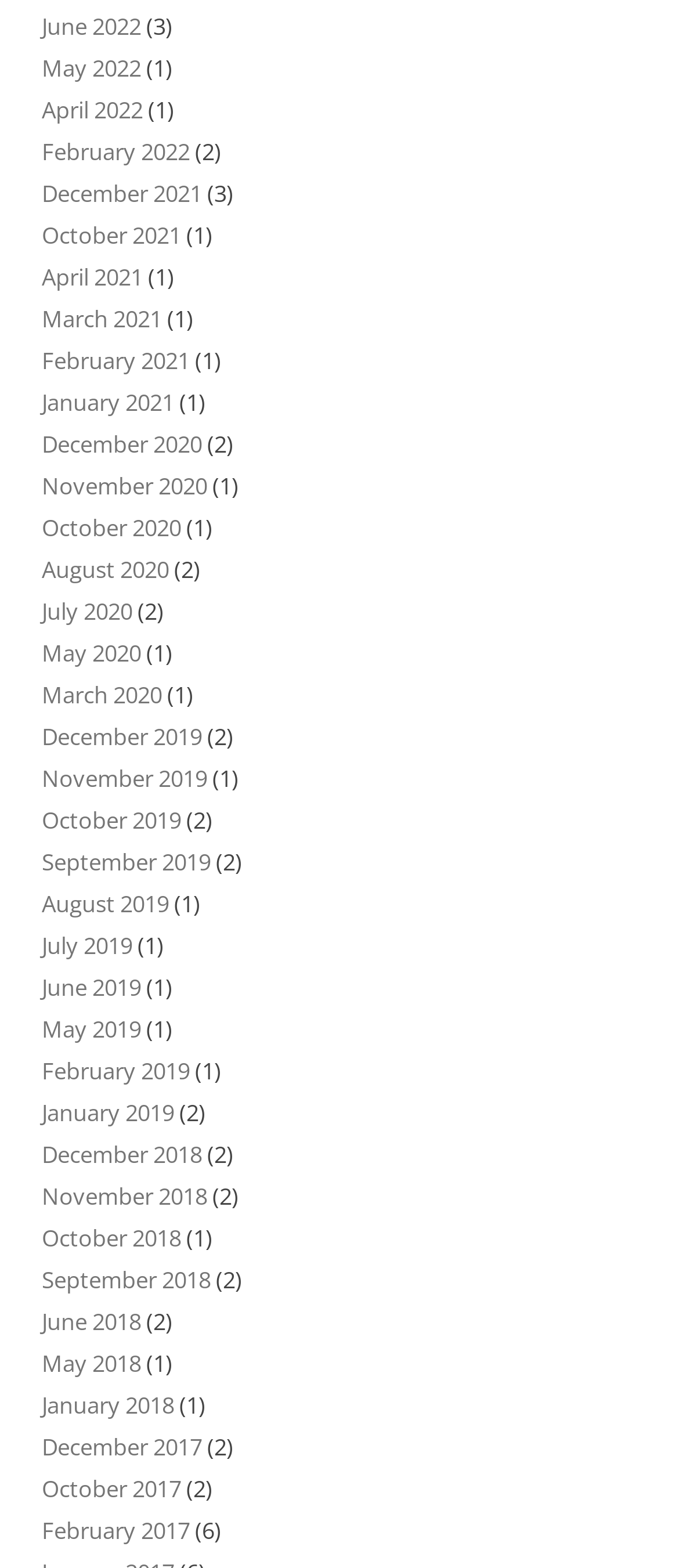Identify the coordinates of the bounding box for the element that must be clicked to accomplish the instruction: "View June 2022".

[0.062, 0.007, 0.208, 0.027]